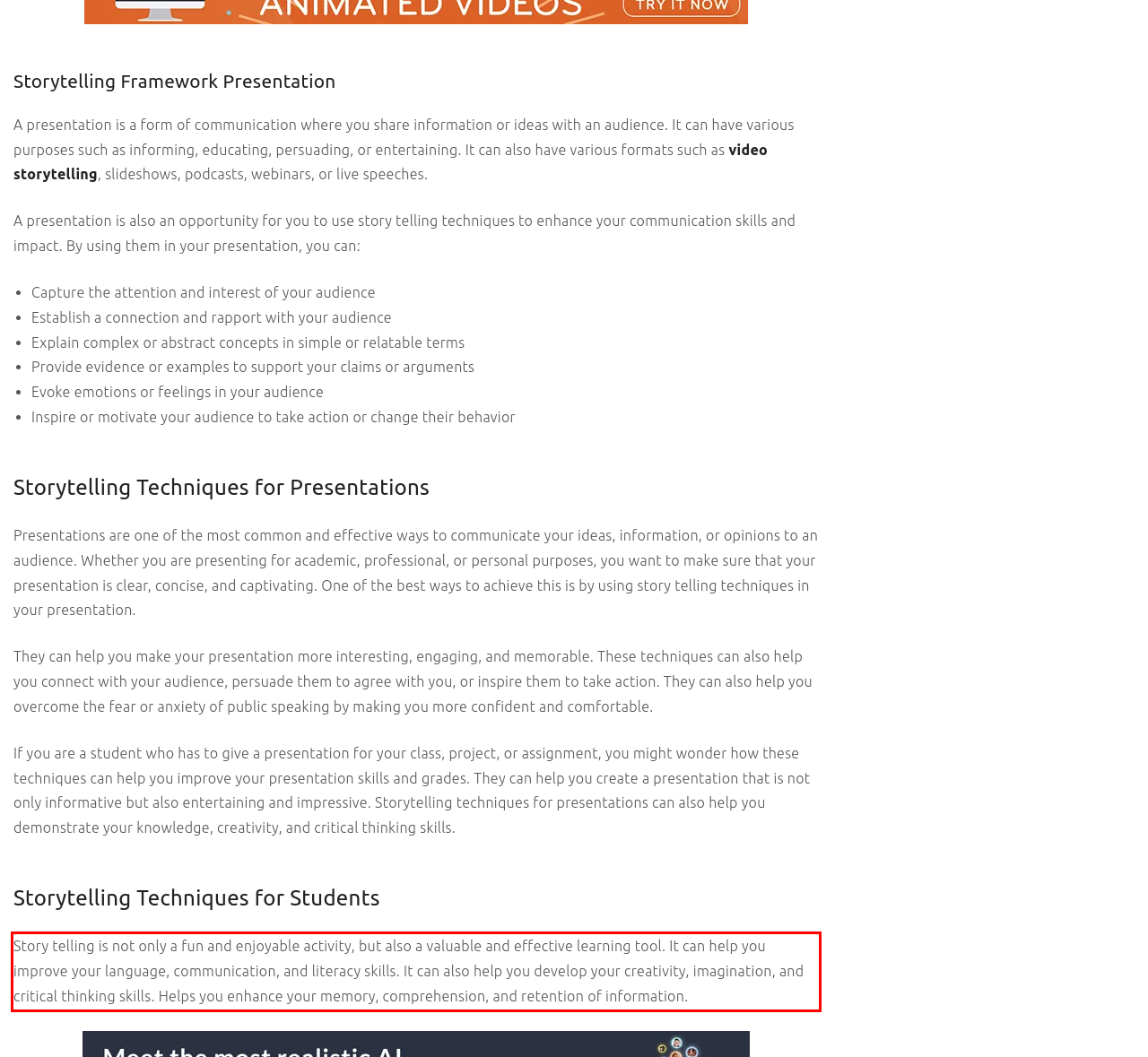Given a webpage screenshot, identify the text inside the red bounding box using OCR and extract it.

Story telling is not only a fun and enjoyable activity, but also a valuable and effective learning tool. It can help you improve your language, communication, and literacy skills. It can also help you develop your creativity, imagination, and critical thinking skills. Helps you enhance your memory, comprehension, and retention of information.